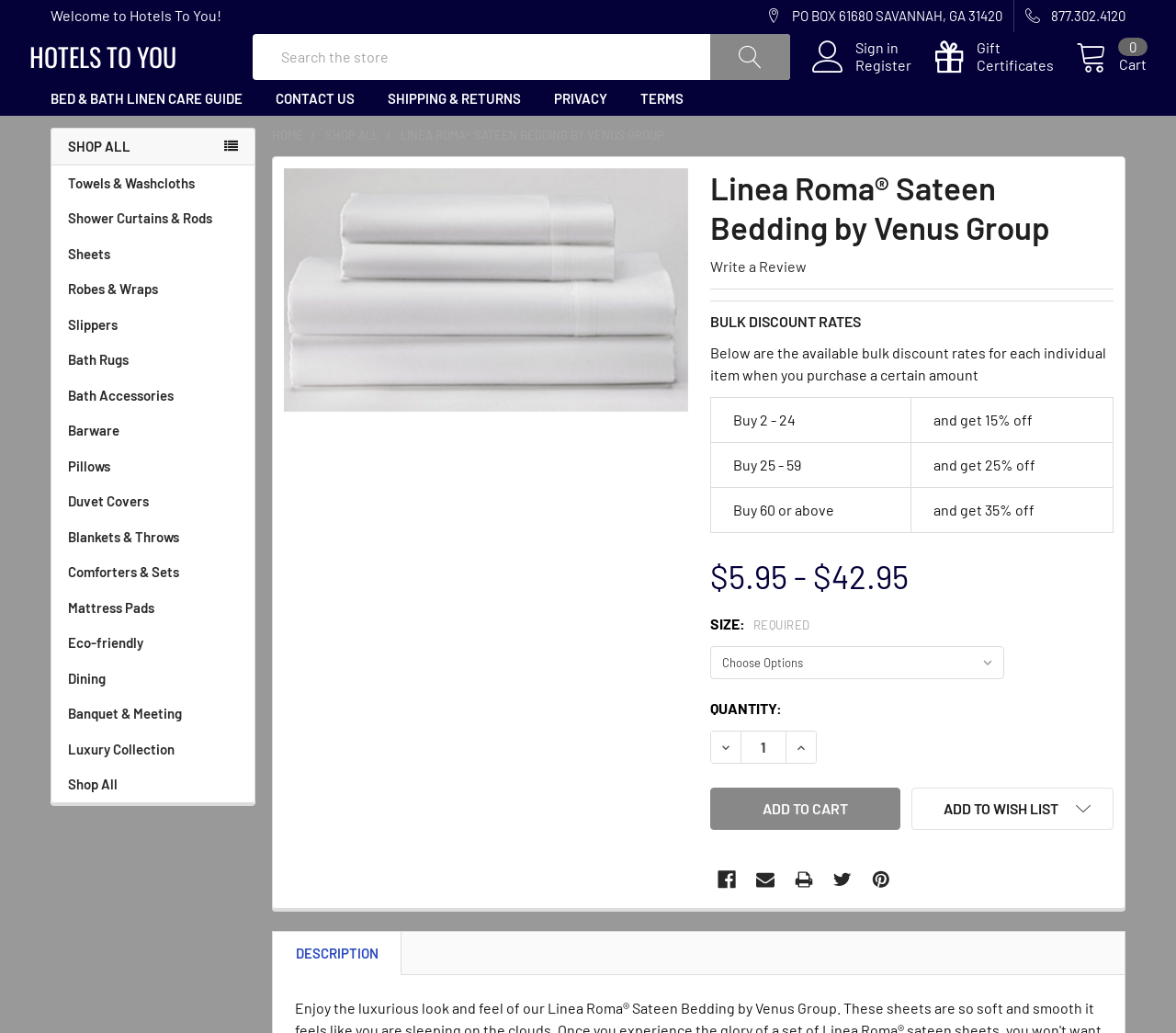Locate the bounding box coordinates of the clickable region necessary to complete the following instruction: "Search for products". Provide the coordinates in the format of four float numbers between 0 and 1, i.e., [left, top, right, bottom].

[0.226, 0.053, 0.654, 0.097]